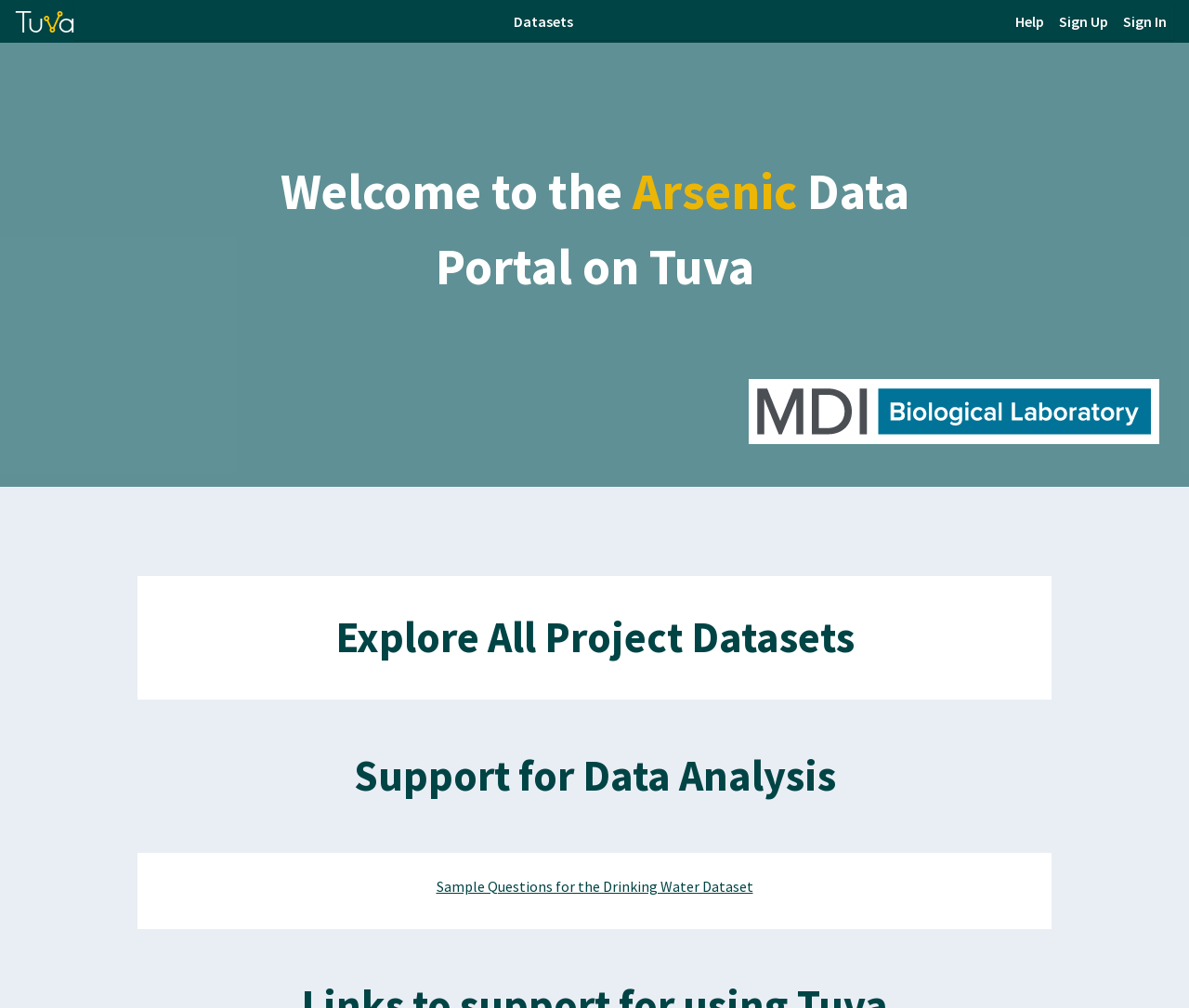How many links are available in the top navigation bar?
Please use the visual content to give a single word or phrase answer.

4